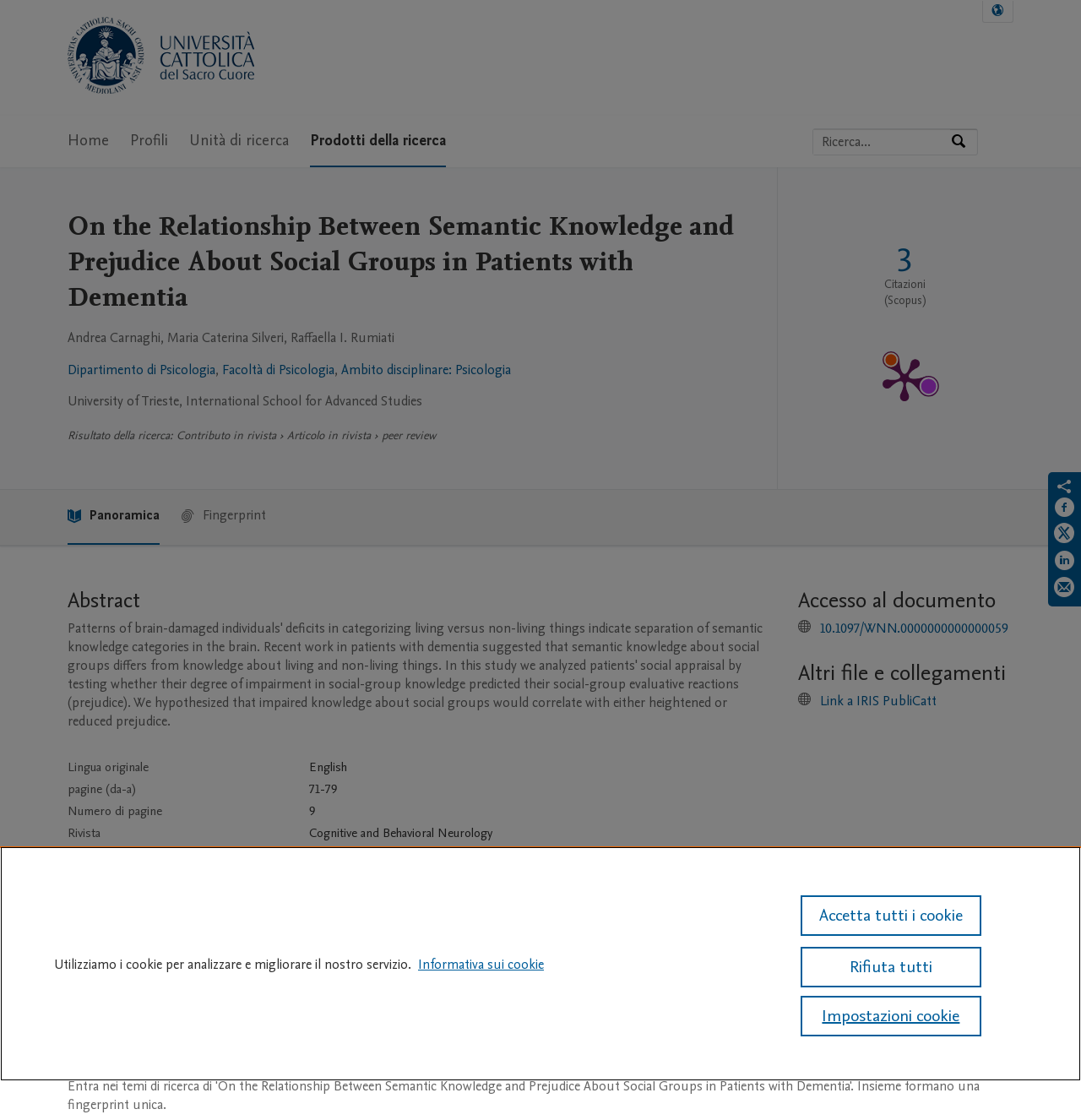Please answer the following question using a single word or phrase: 
What is the language of the original publication?

English